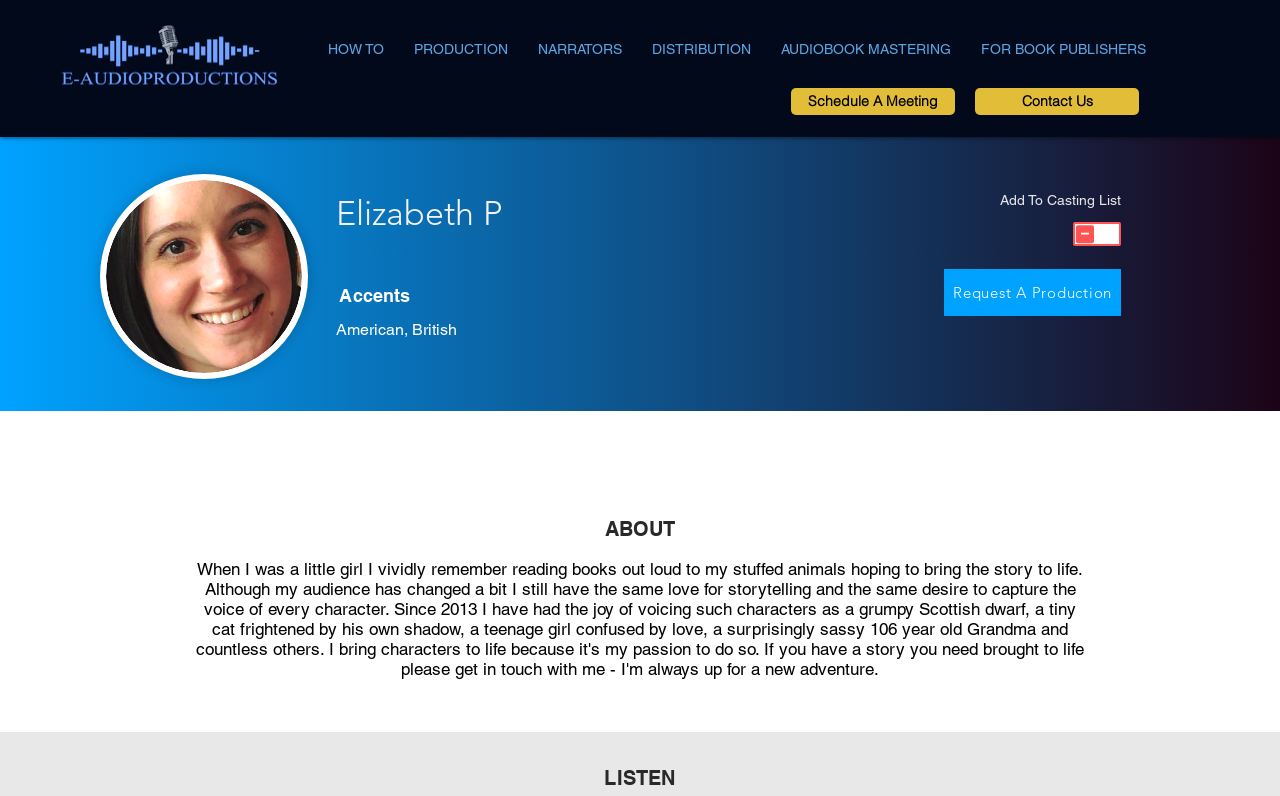Extract the primary headline from the webpage and present its text.

About
Children's Audiobook
AudioBook Productions
Narrators
Titles
Publishing & Distribution
Audiobook Trailers
 